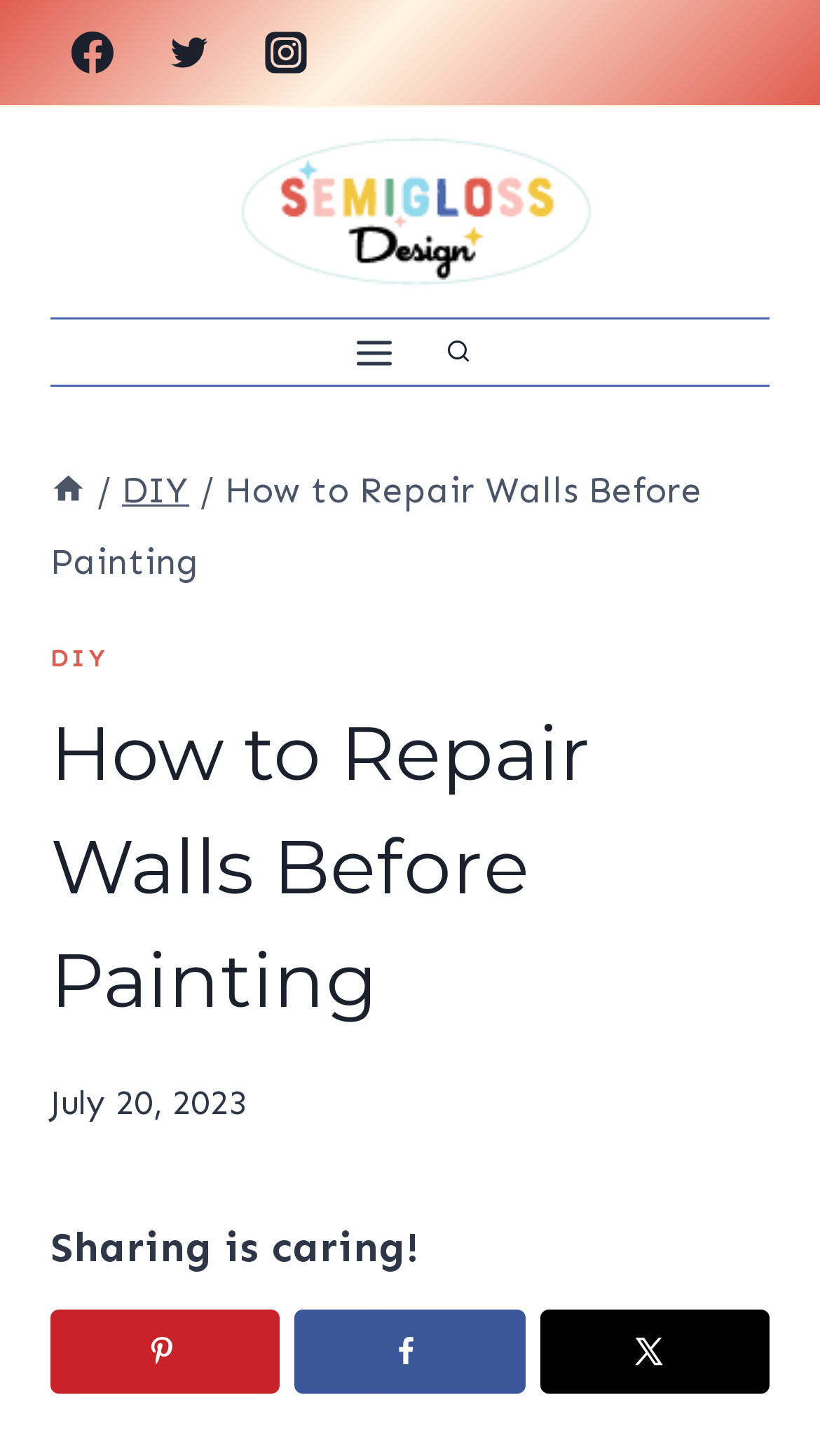Determine the bounding box coordinates of the region to click in order to accomplish the following instruction: "Open menu". Provide the coordinates as four float numbers between 0 and 1, specifically [left, top, right, bottom].

[0.409, 0.219, 0.504, 0.264]